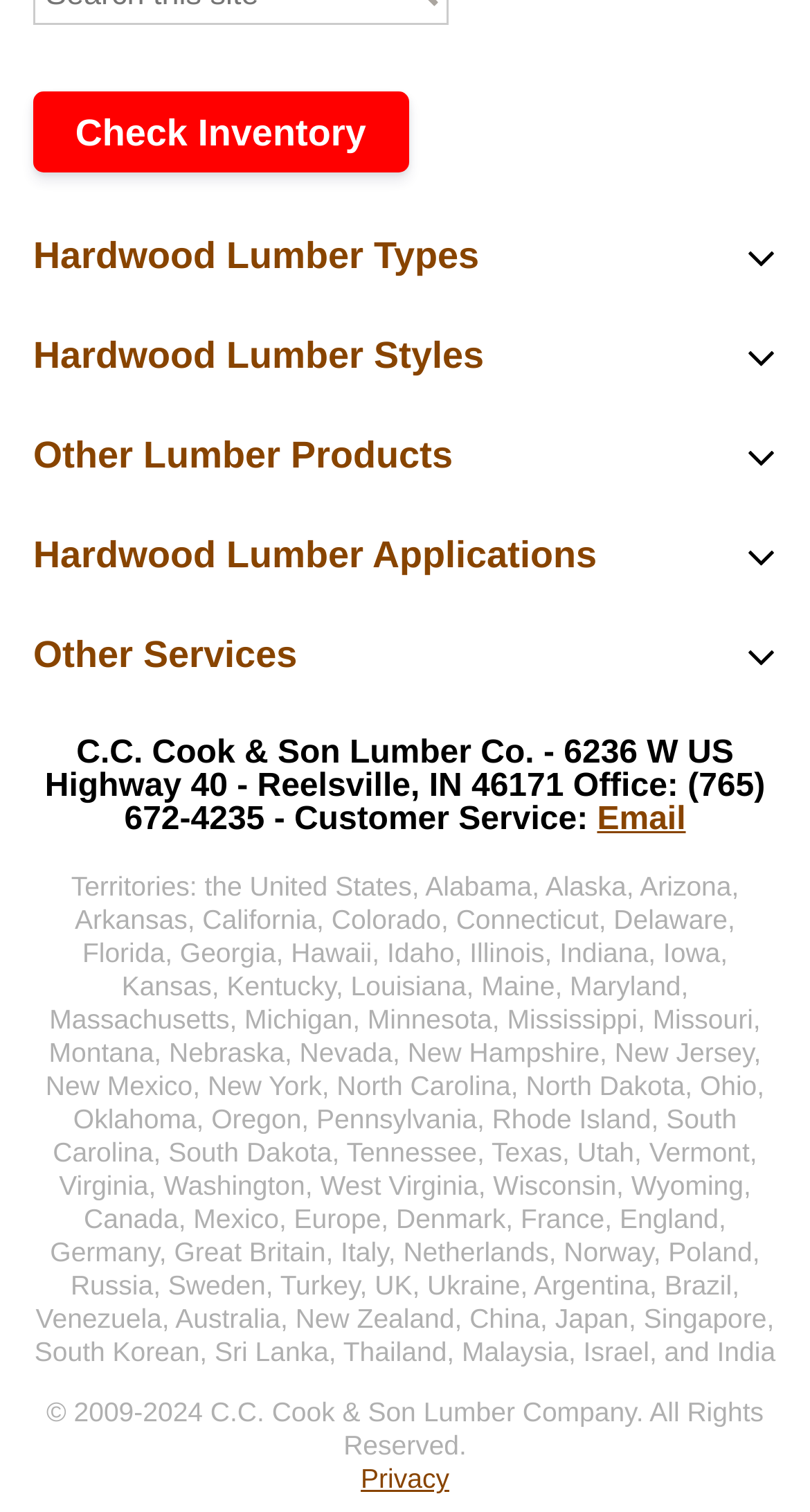Provide the bounding box coordinates of the UI element that matches the description: "Grey Elm Lumber".

[0.041, 0.509, 0.362, 0.533]